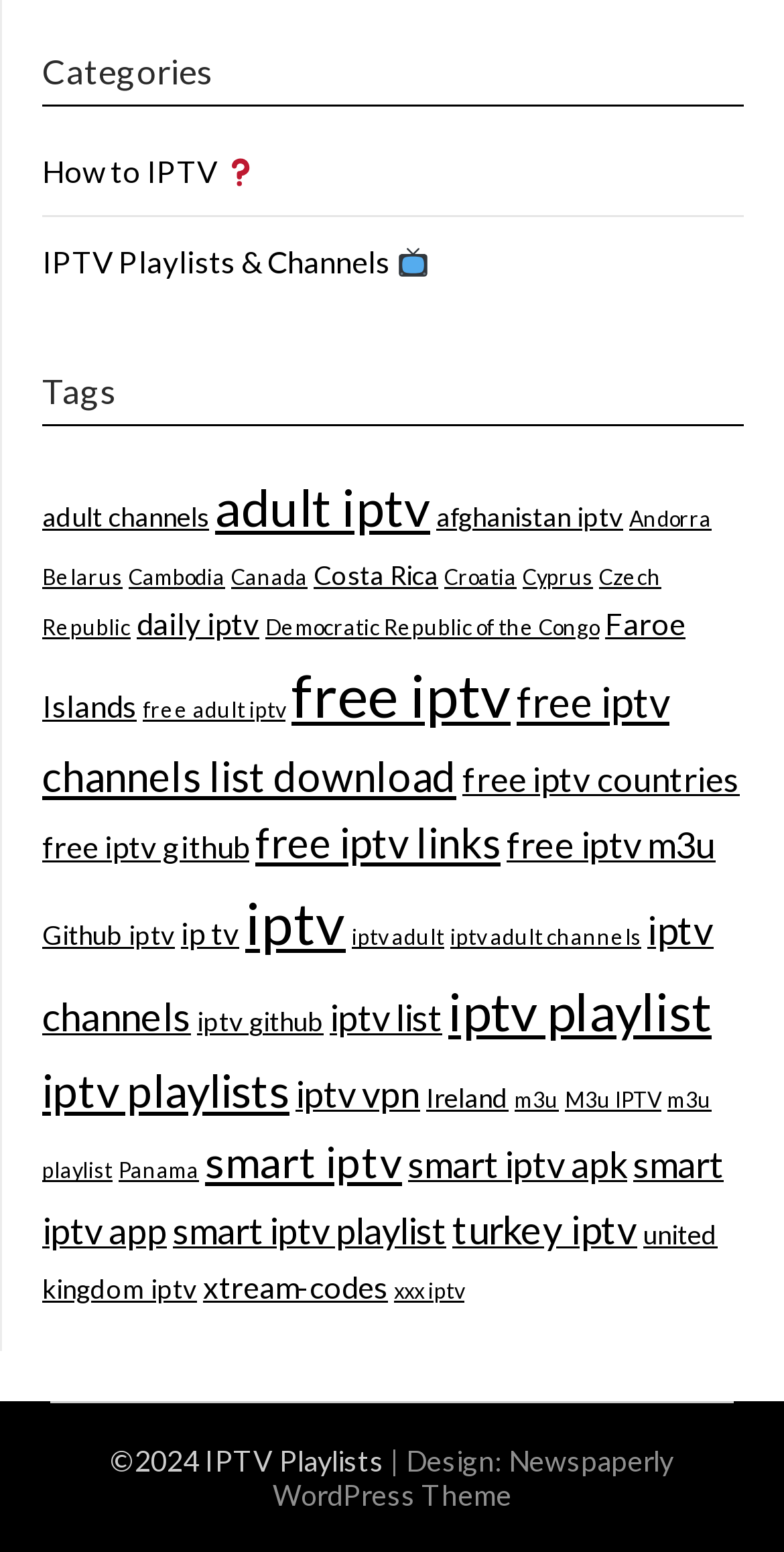What is the theme of the webpage?
Please provide a comprehensive answer to the question based on the webpage screenshot.

The theme of the webpage can be determined by looking at the link element with the text 'Newspaperly WordPress Theme', which suggests that the theme of the webpage is Newspaperly WordPress Theme.